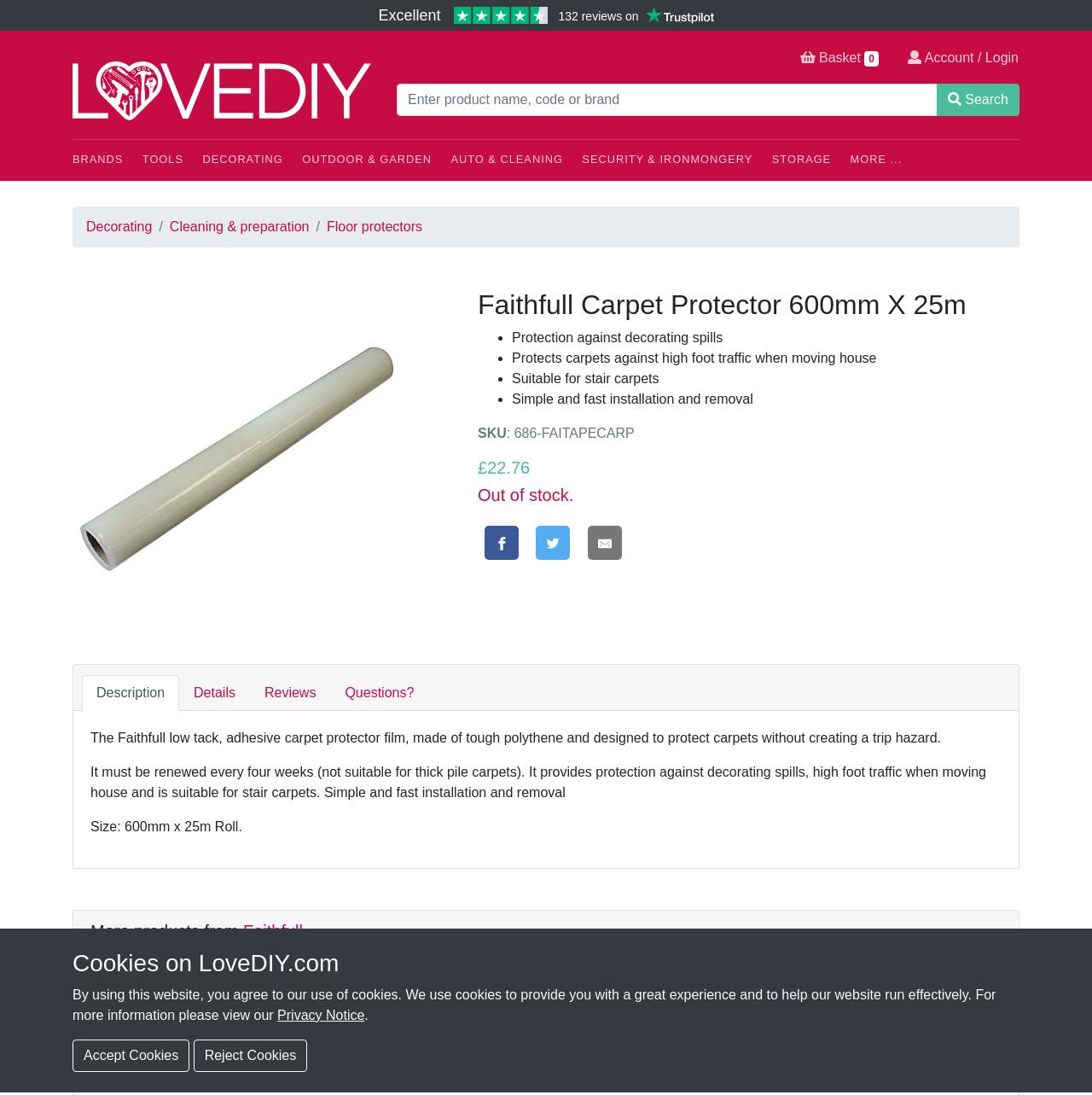With reference to the image, please provide a detailed answer to the following question: What is the purpose of the carpet protector film?

The purpose of the carpet protector film is to protect carpets without creating a trip hazard, as mentioned in the product description. It provides protection against decorating spills, high foot traffic when moving house, and is suitable for stair carpets.